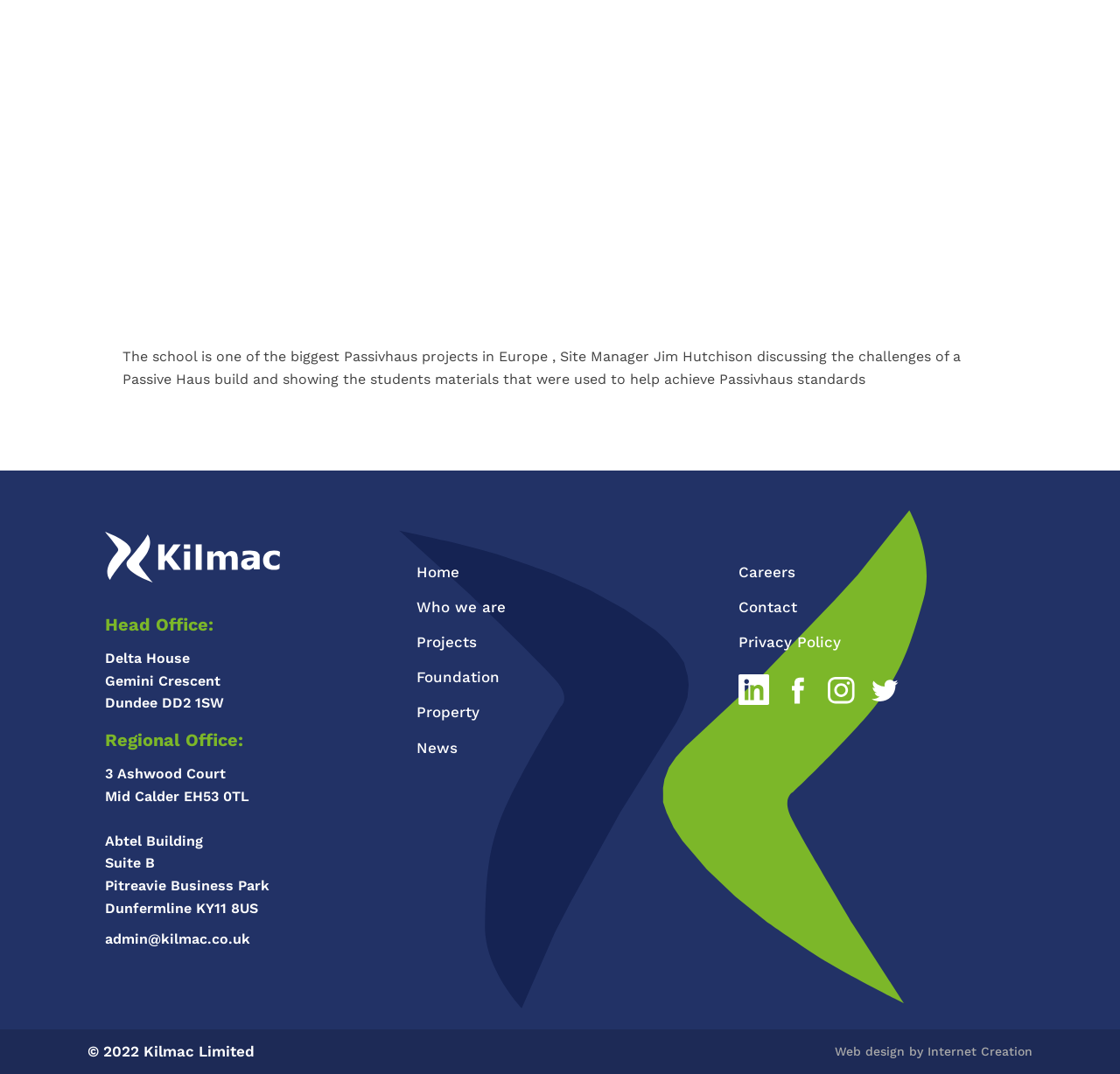Please provide a brief answer to the question using only one word or phrase: 
How many regional offices are listed?

2